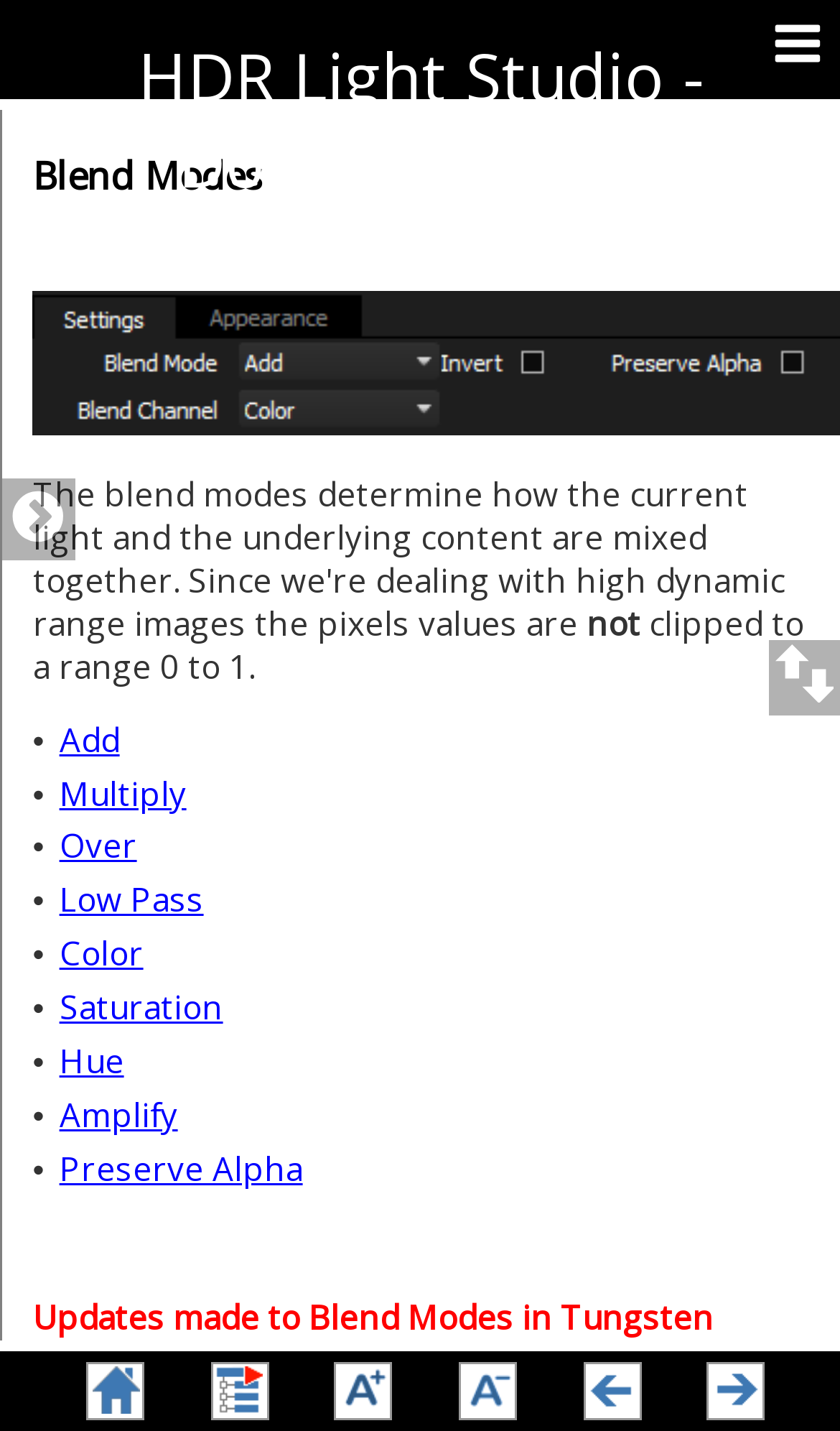What is the name of the user guide?
Look at the image and respond to the question as thoroughly as possible.

The name of the user guide can be found at the top of the webpage, where it is written as 'HDR Light Studio User Guide - Blend Modes'.